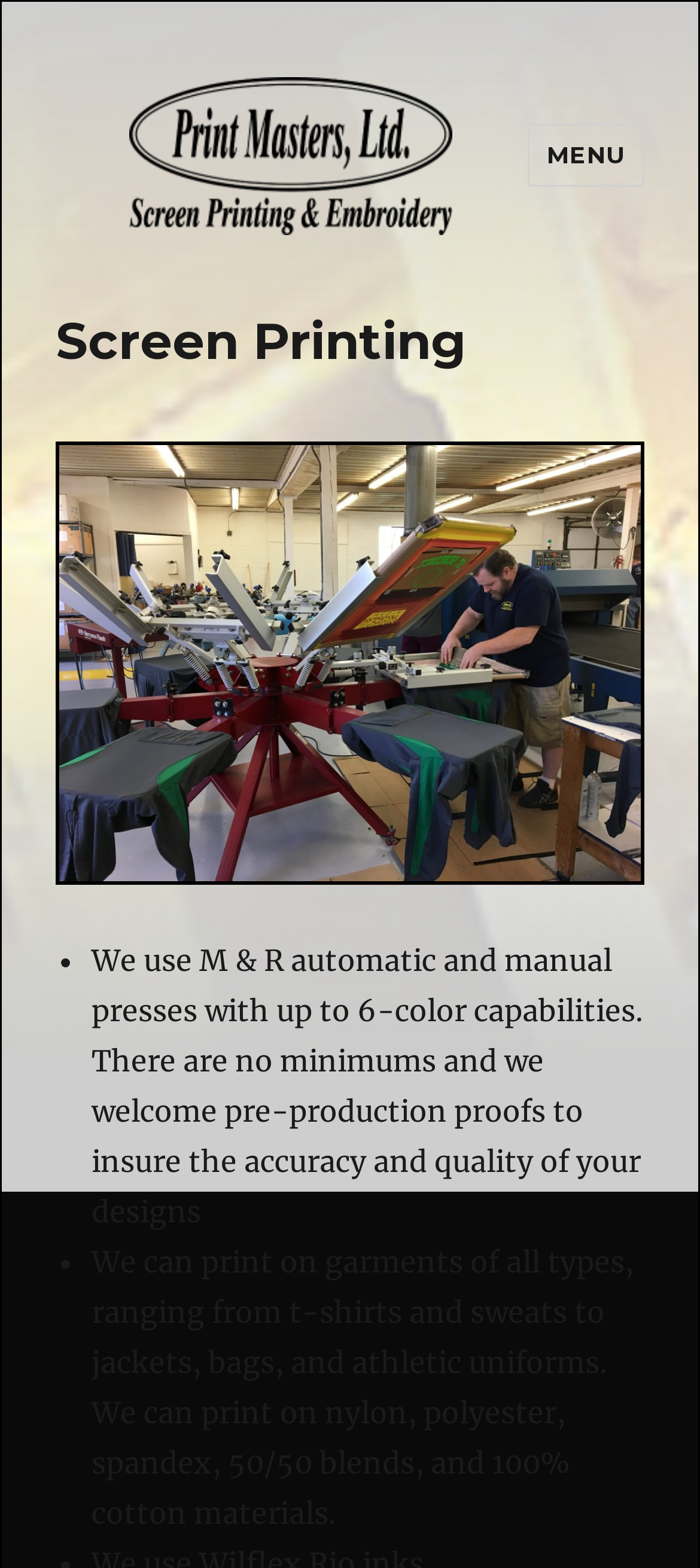Using the description "Menu", predict the bounding box of the relevant HTML element.

[0.753, 0.079, 0.921, 0.119]